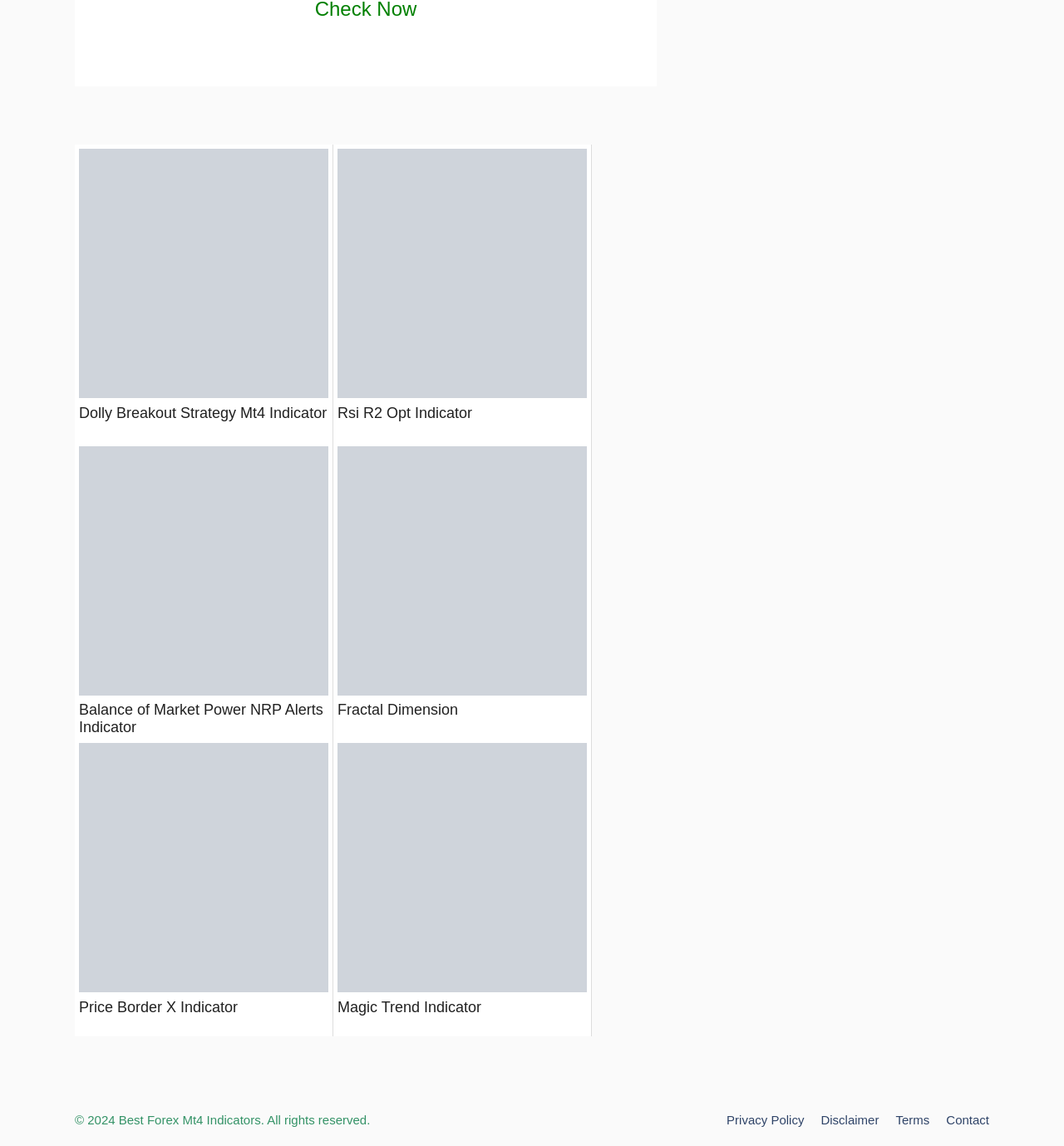Please identify the bounding box coordinates of the region to click in order to complete the task: "Check Now". The coordinates must be four float numbers between 0 and 1, specified as [left, top, right, bottom].

[0.296, 0.003, 0.392, 0.016]